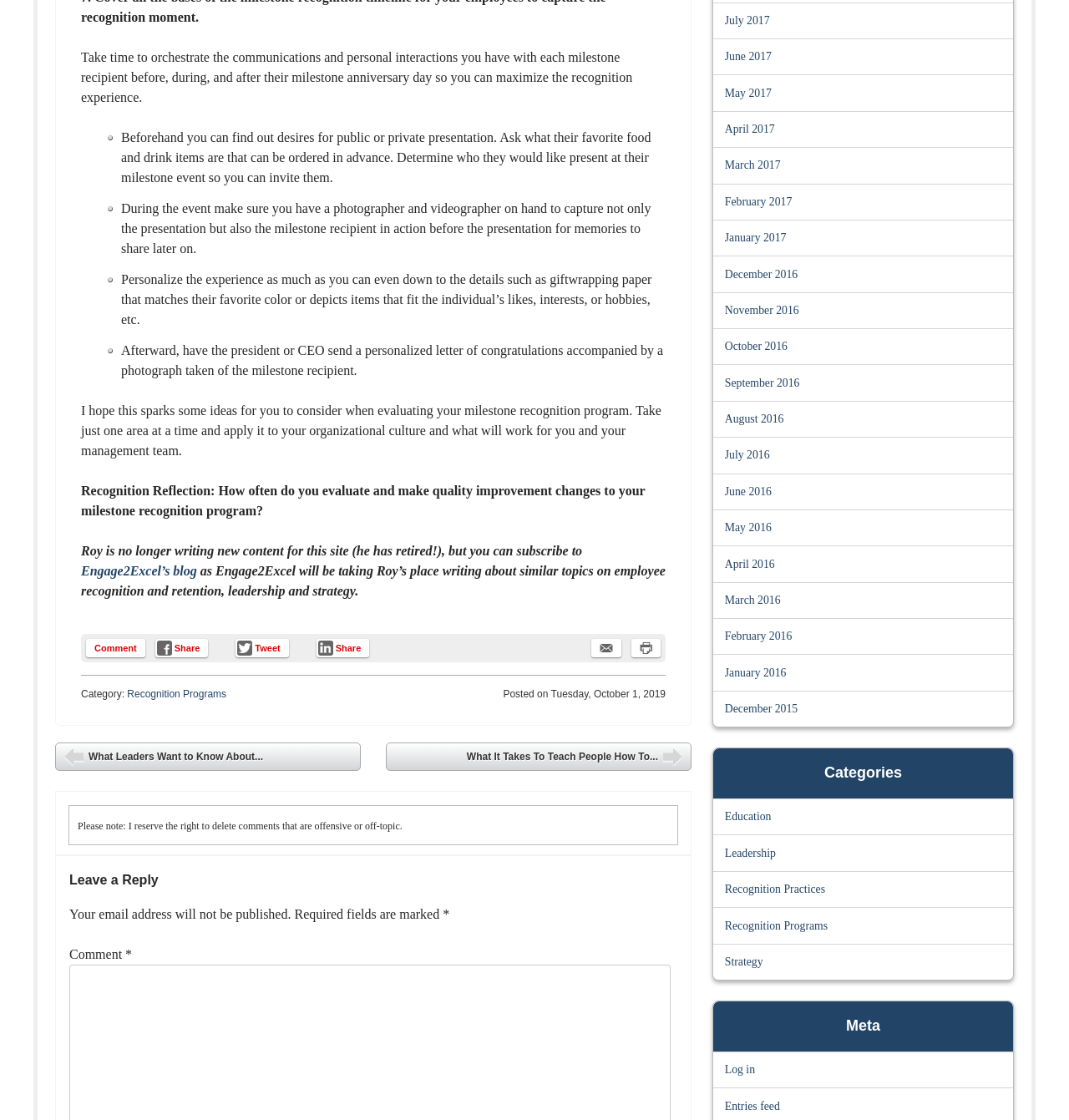What is the recommended action during the milestone event?
Look at the screenshot and provide an in-depth answer.

The webpage suggests that during the milestone event, it is recommended to have a photographer and videographer on hand to capture not only the presentation but also the milestone recipient in action before the presentation for memories to share later on.